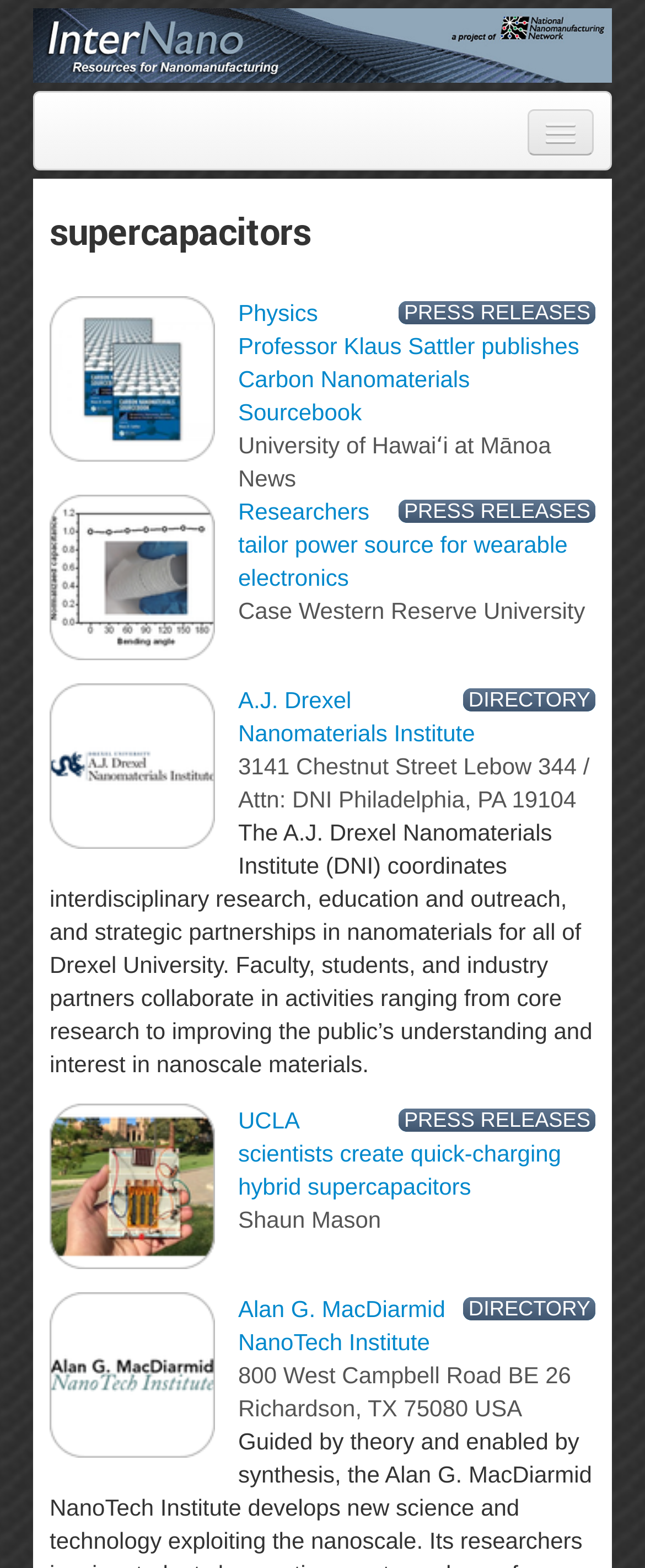What is the name of the research institution mentioned in the third article? Refer to the image and provide a one-word or short phrase answer.

A.J. Drexel Nanomaterials Institute